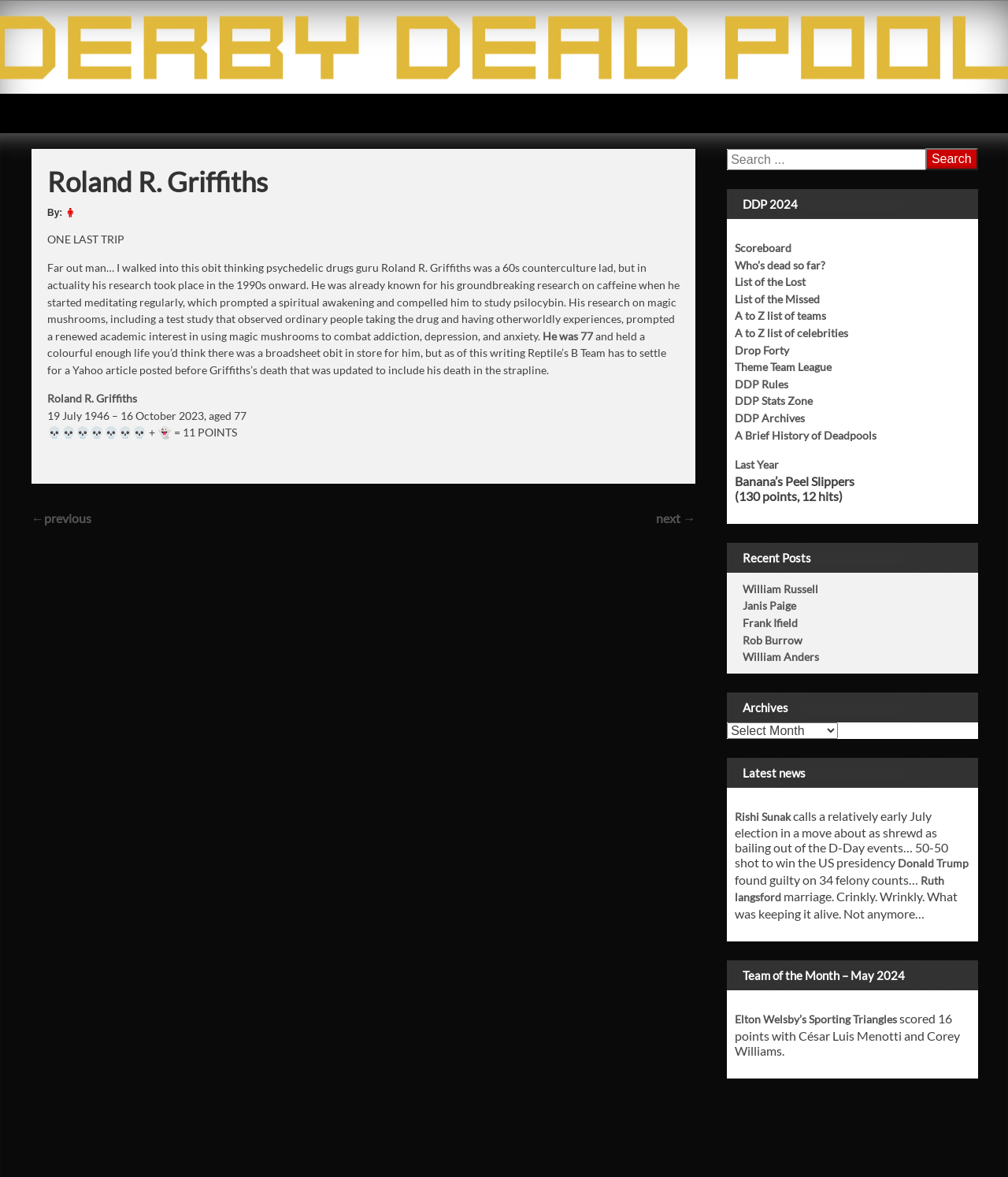What was Roland R. Griffiths known for?
Please look at the screenshot and answer in one word or a short phrase.

Research on psilocybin